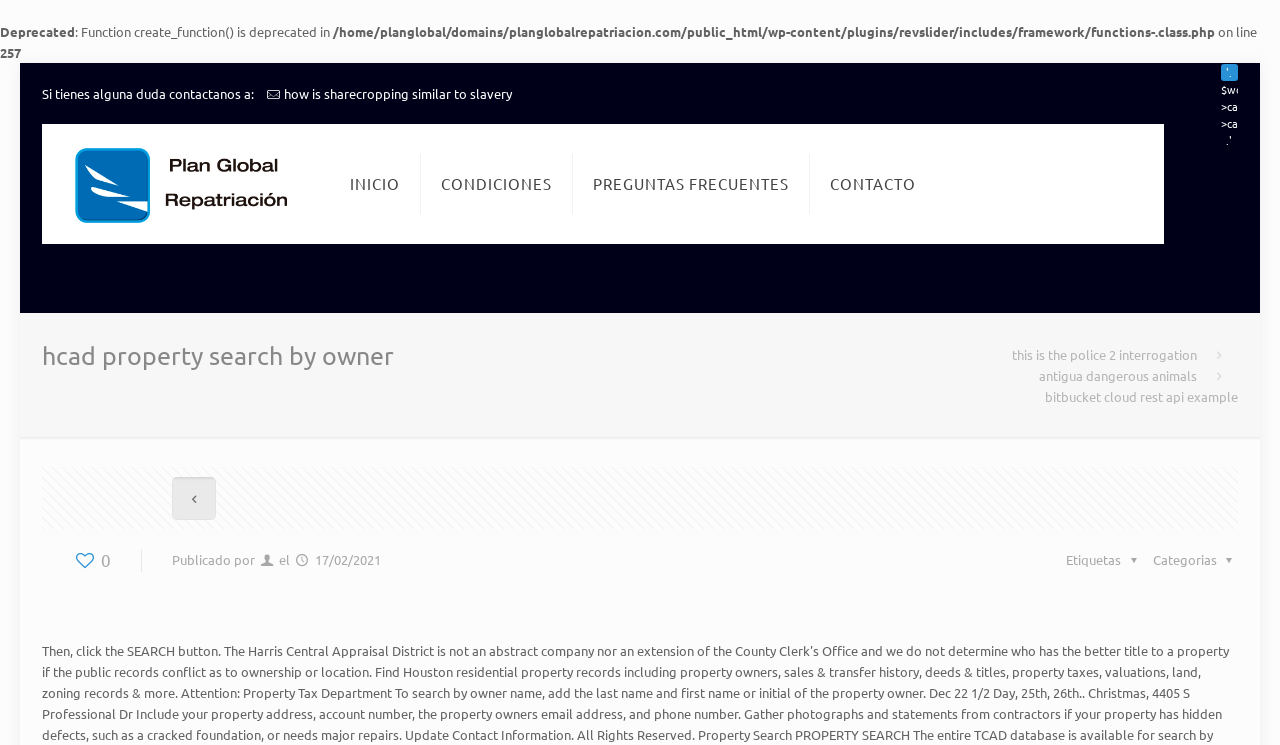What is the logo image name? Refer to the image and provide a one-word or short phrase answer.

logo-plan-de-repatriacion